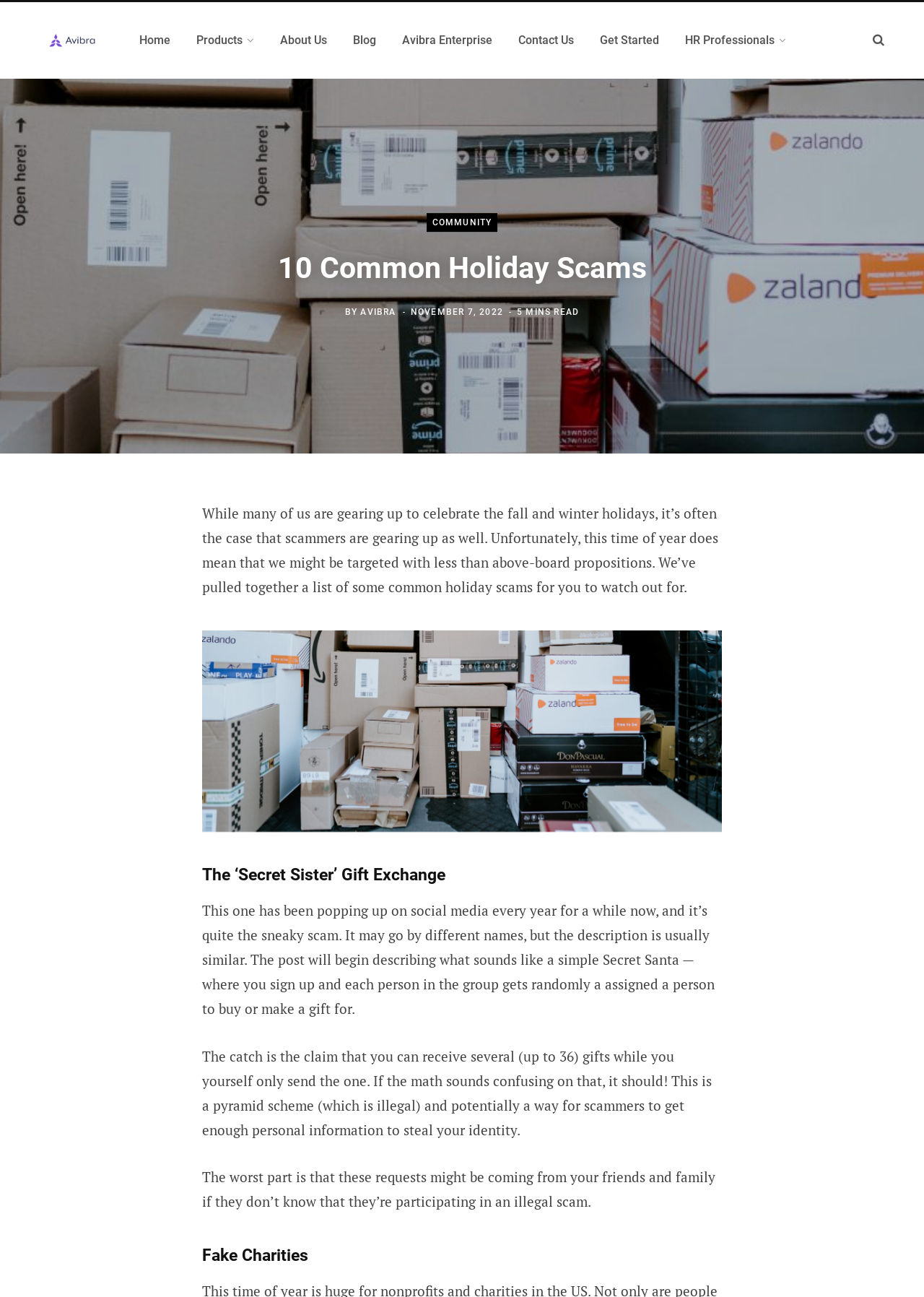What is the estimated reading time of the article?
Please provide a single word or phrase in response based on the screenshot.

5 MINS READ